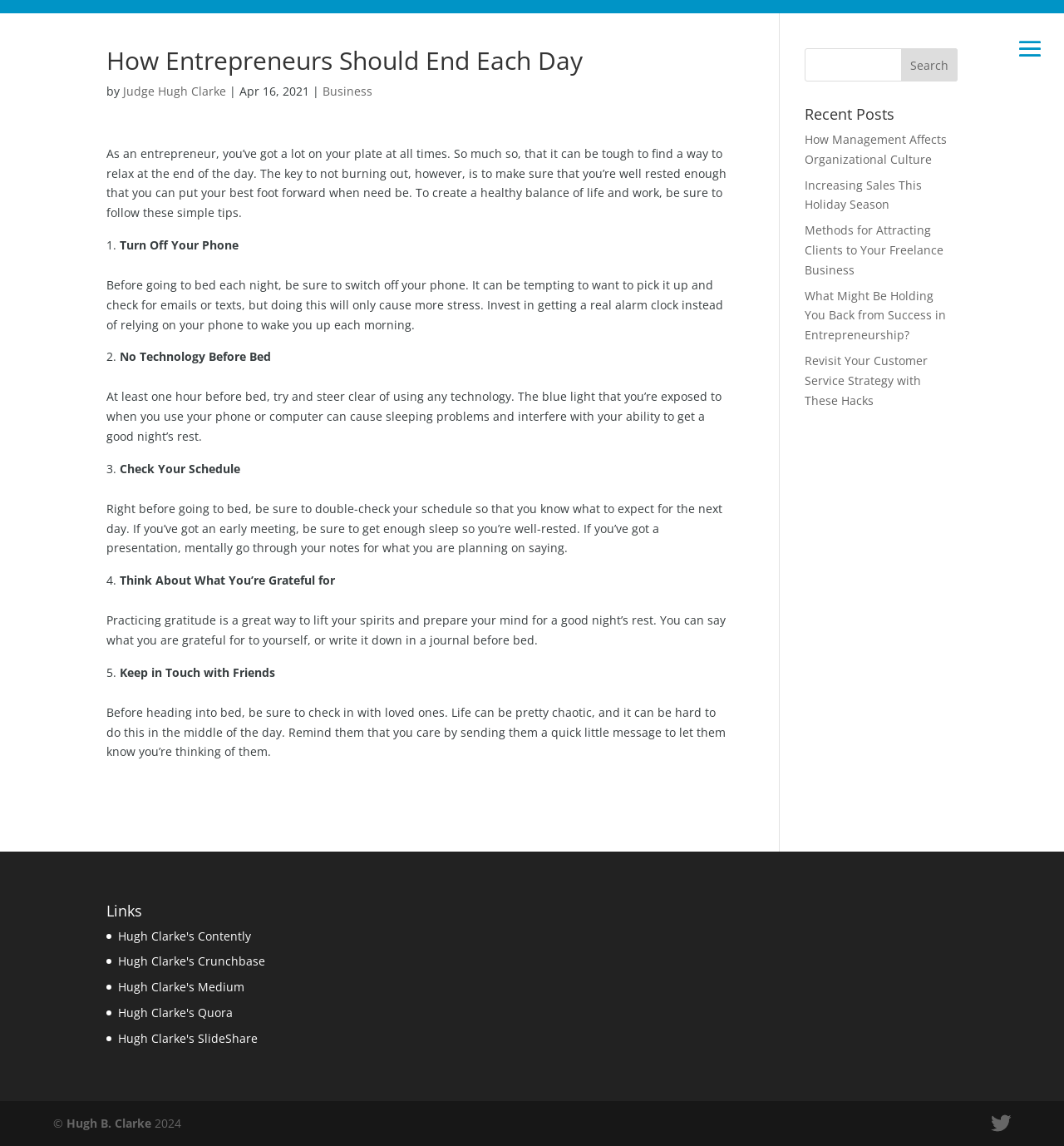Find the bounding box coordinates for the element that must be clicked to complete the instruction: "Read the article 'How Management Affects Organizational Culture'". The coordinates should be four float numbers between 0 and 1, indicated as [left, top, right, bottom].

[0.756, 0.115, 0.89, 0.146]